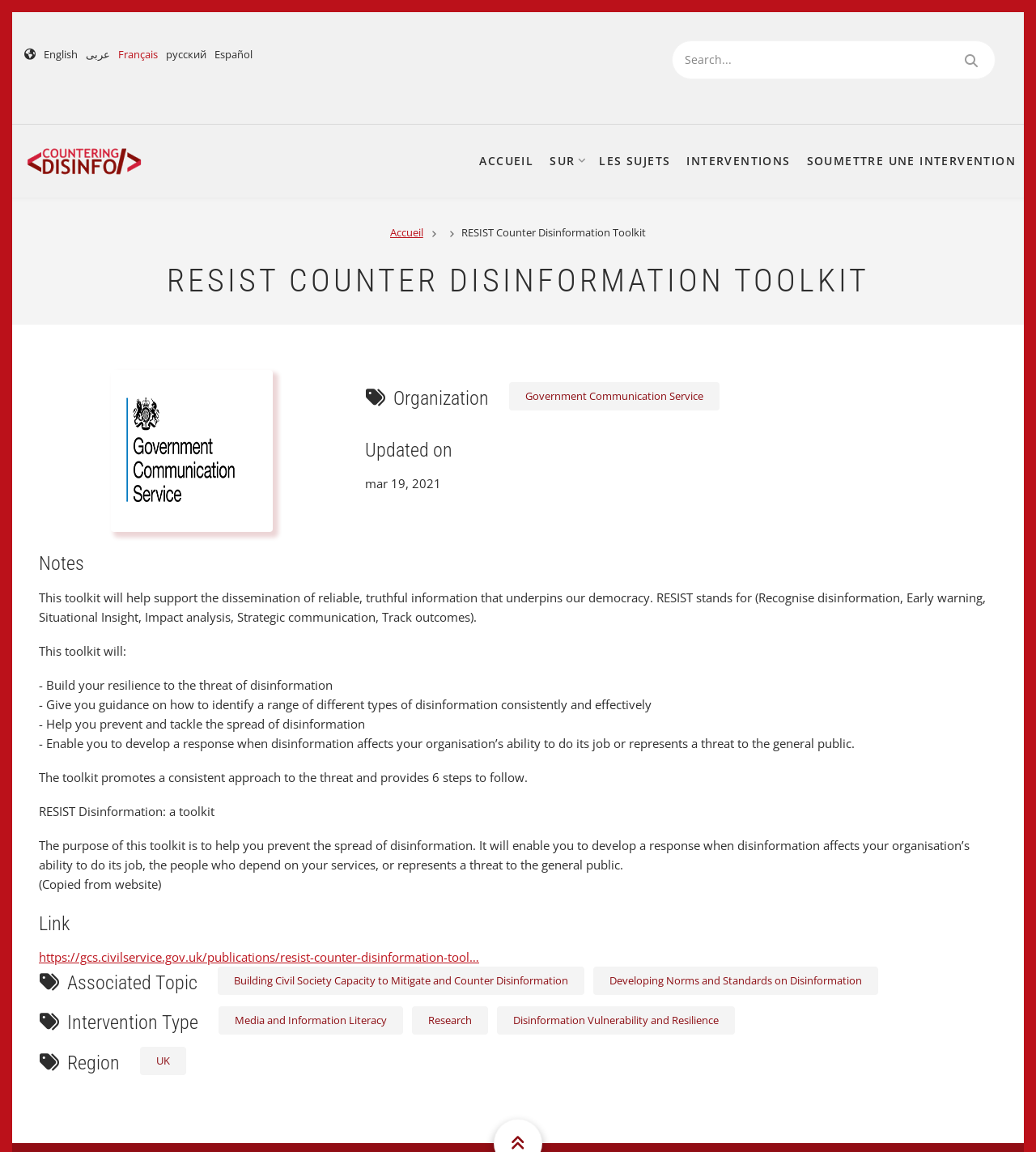Could you locate the bounding box coordinates for the section that should be clicked to accomplish this task: "Visit Twitter".

None